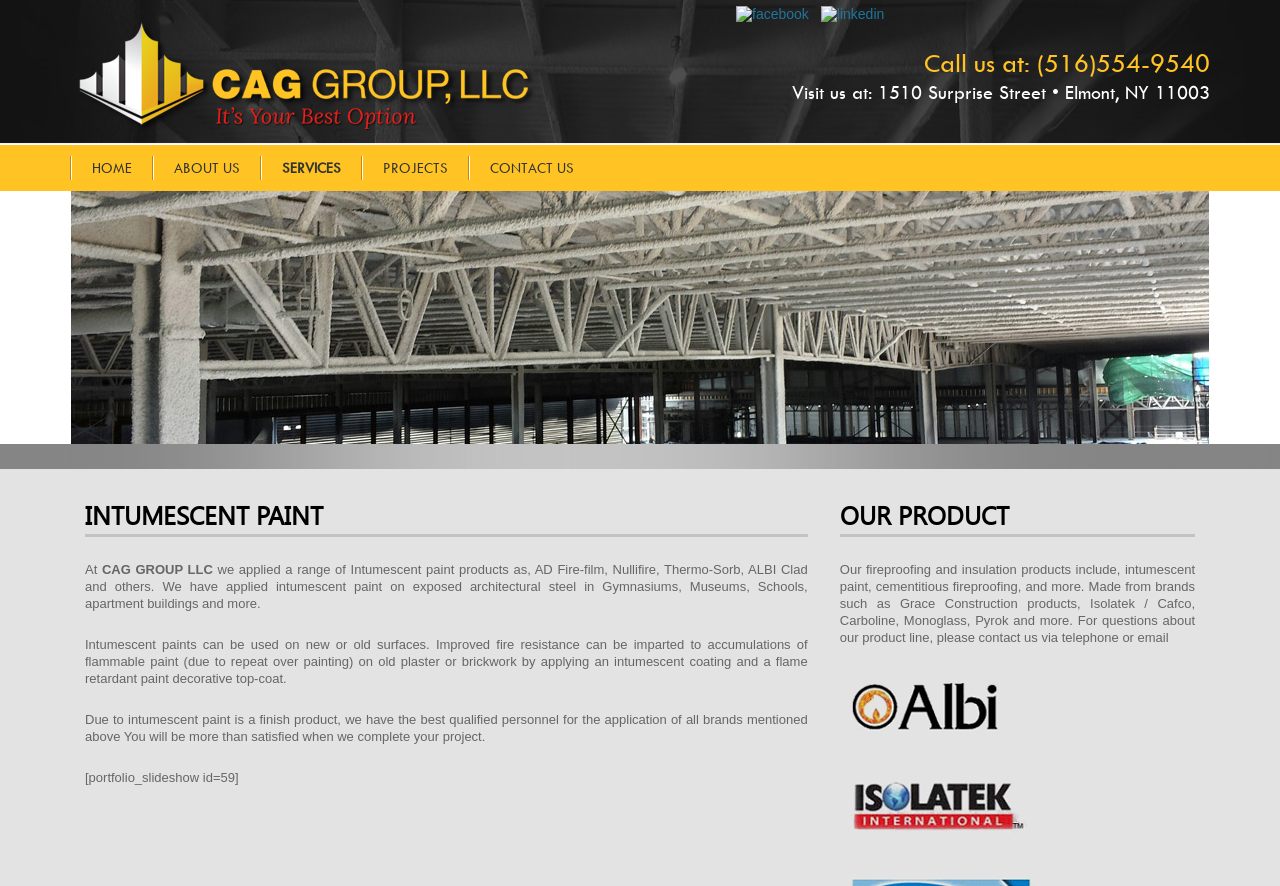Provide the bounding box coordinates of the UI element that matches the description: "Home".

[0.055, 0.176, 0.116, 0.203]